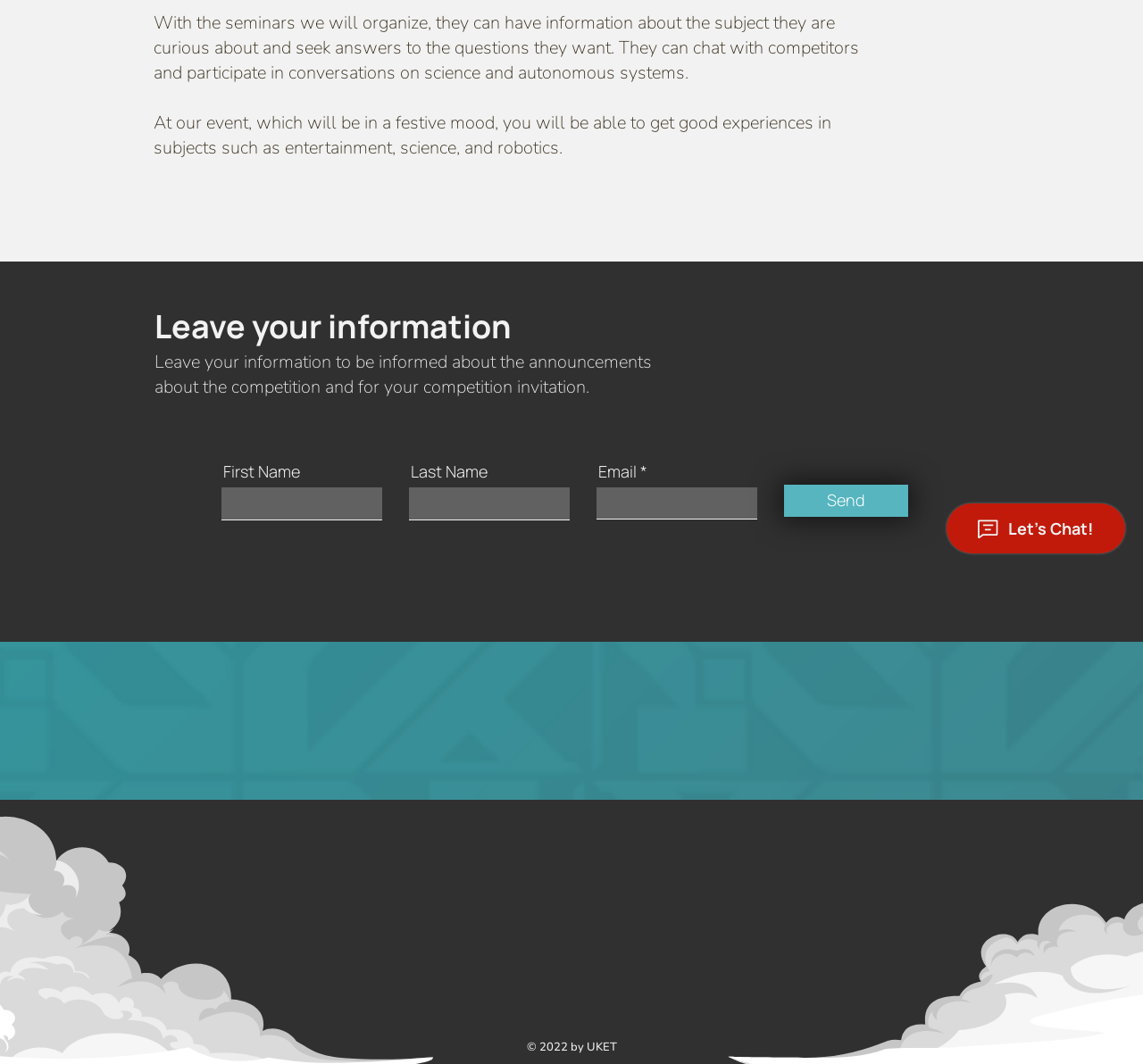Show the bounding box coordinates for the HTML element described as: "Privacy Policy".

[0.699, 0.807, 0.84, 0.828]